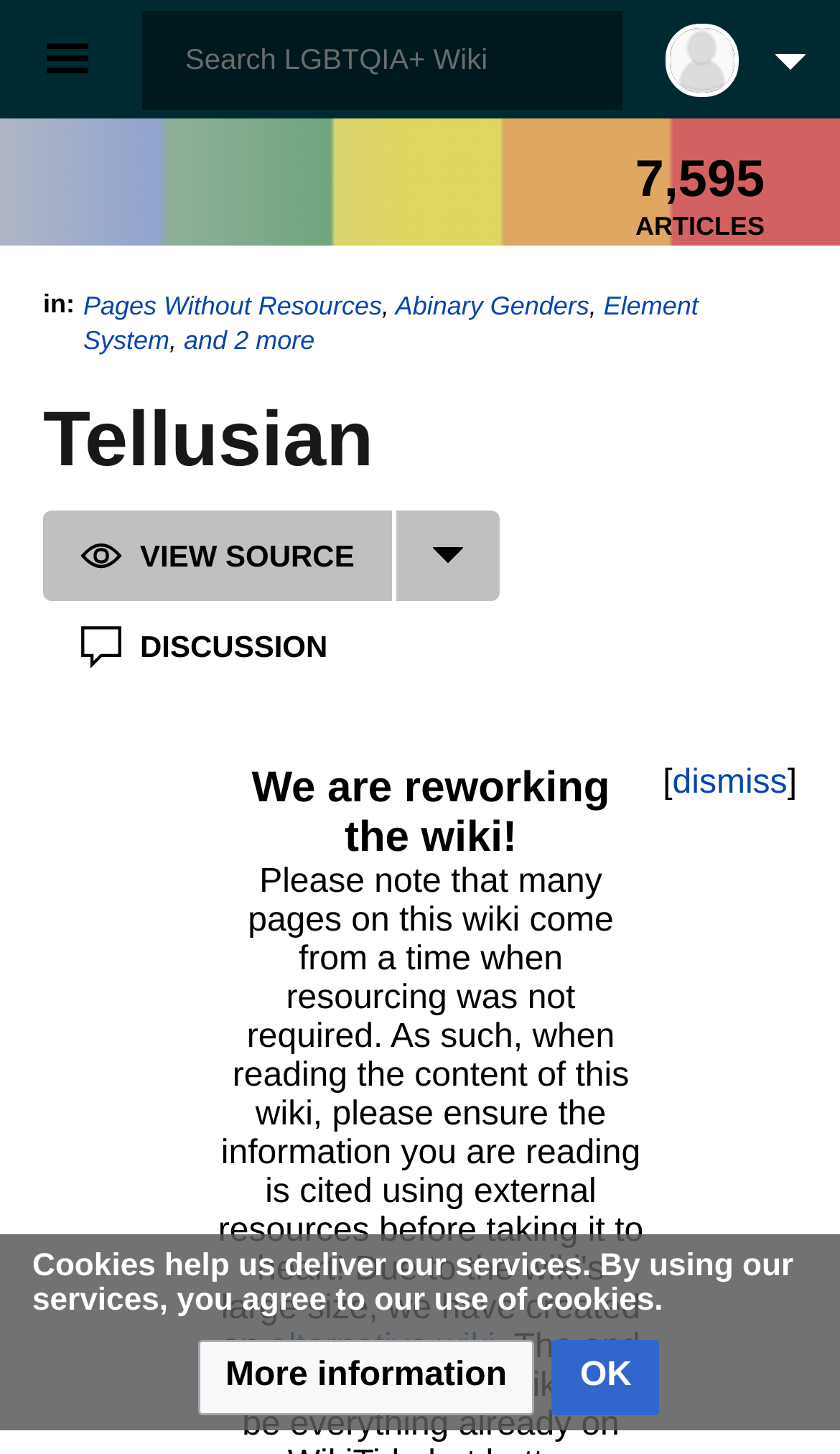Give a detailed overview of the webpage's appearance and contents.

The webpage is titled "Tellusian - LGBTQIA+ Wiki" and appears to be a wiki page dedicated to LGBTQIA+ topics. At the top left corner, there is a hamburger menu icon (☰) and a search box labeled "Search LGBTQIA+ Wiki" with a shortcut key of Alt+f. 

To the top right, there is an anonymous user profile section with an avatar image and another small image. Below this section, there are two lines of text displaying the number of articles (7,595) and the label "ARTICLES".

The main content area is divided into sections. The first section has a header with links to various pages, including "Pages Without Resources", "Abinary Genders", "Element System", and two more. Below this section, there is a heading titled "Tellusian" followed by links to "VIEW SOURCE" and "DISCUSSION", each accompanied by a small image.

Further down, there is a notification area with a button to dismiss it. The notification text reads "We are reworking the wiki!" and provides a link to an alternative wiki. 

At the bottom of the page, there is a cookie policy notice with a "More information" button and an "OK" button to accept the terms.